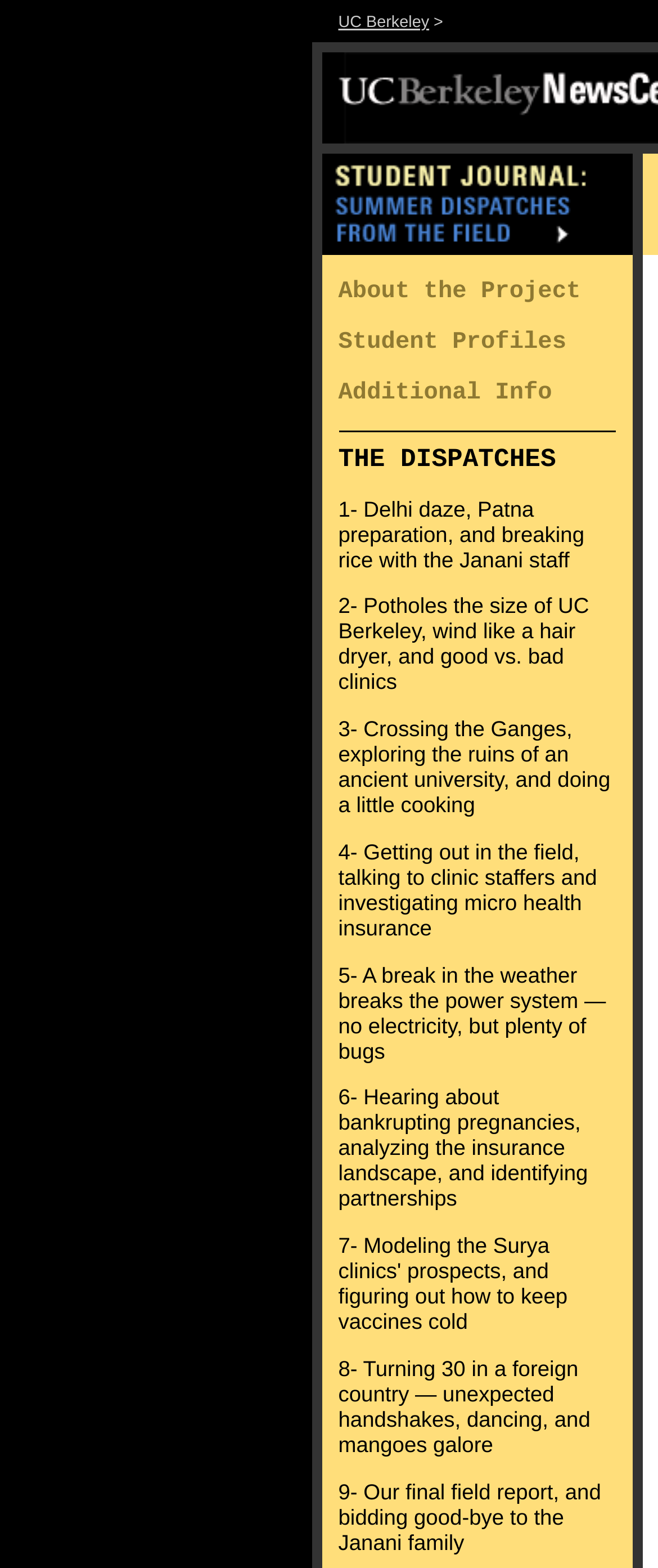Answer succinctly with a single word or phrase:
What is the text above the dispatch links?

THE DISPATCHES